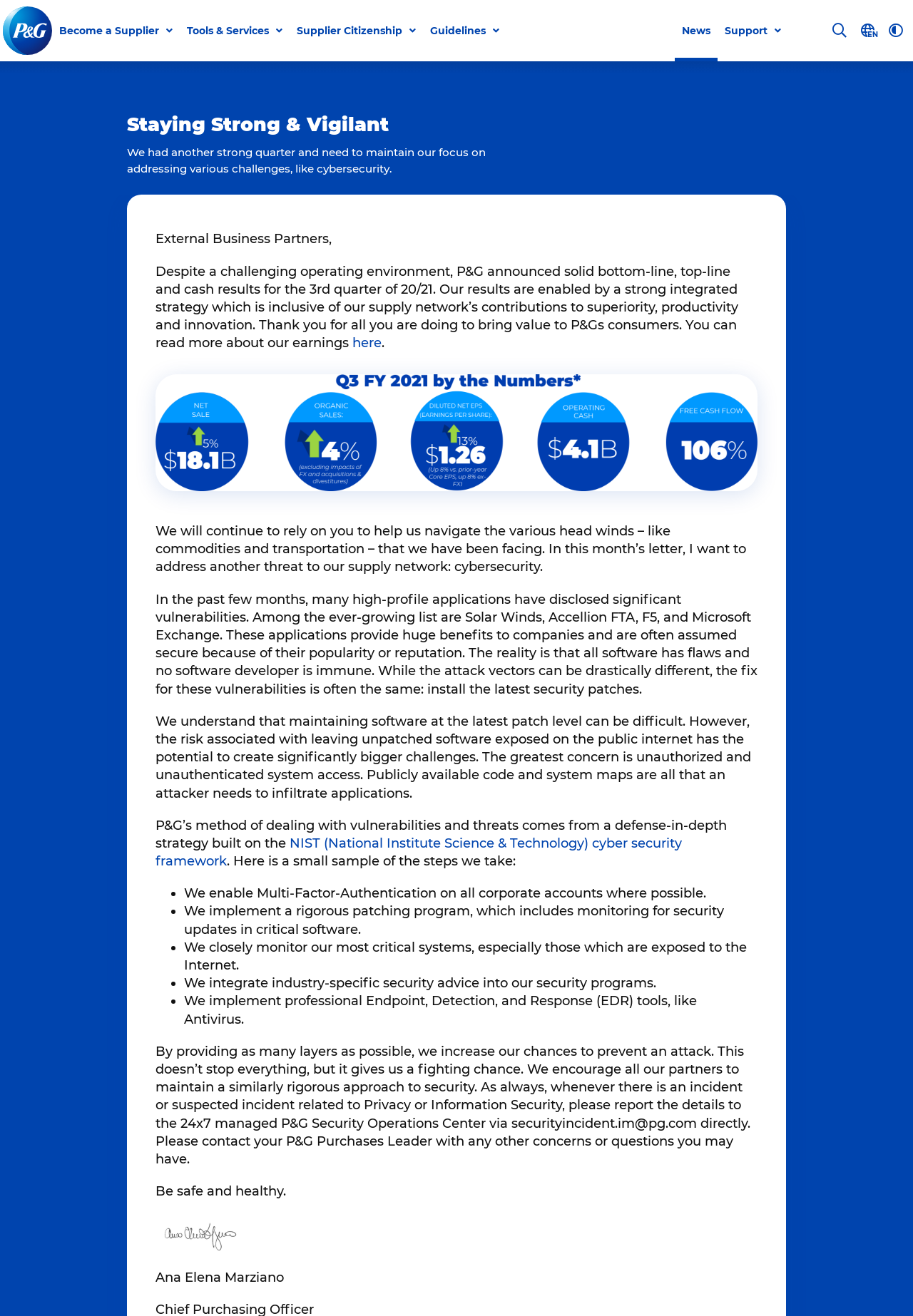Identify the bounding box coordinates for the region to click in order to carry out this instruction: "Click the Contact Us link". Provide the coordinates using four float numbers between 0 and 1, formatted as [left, top, right, bottom].

None